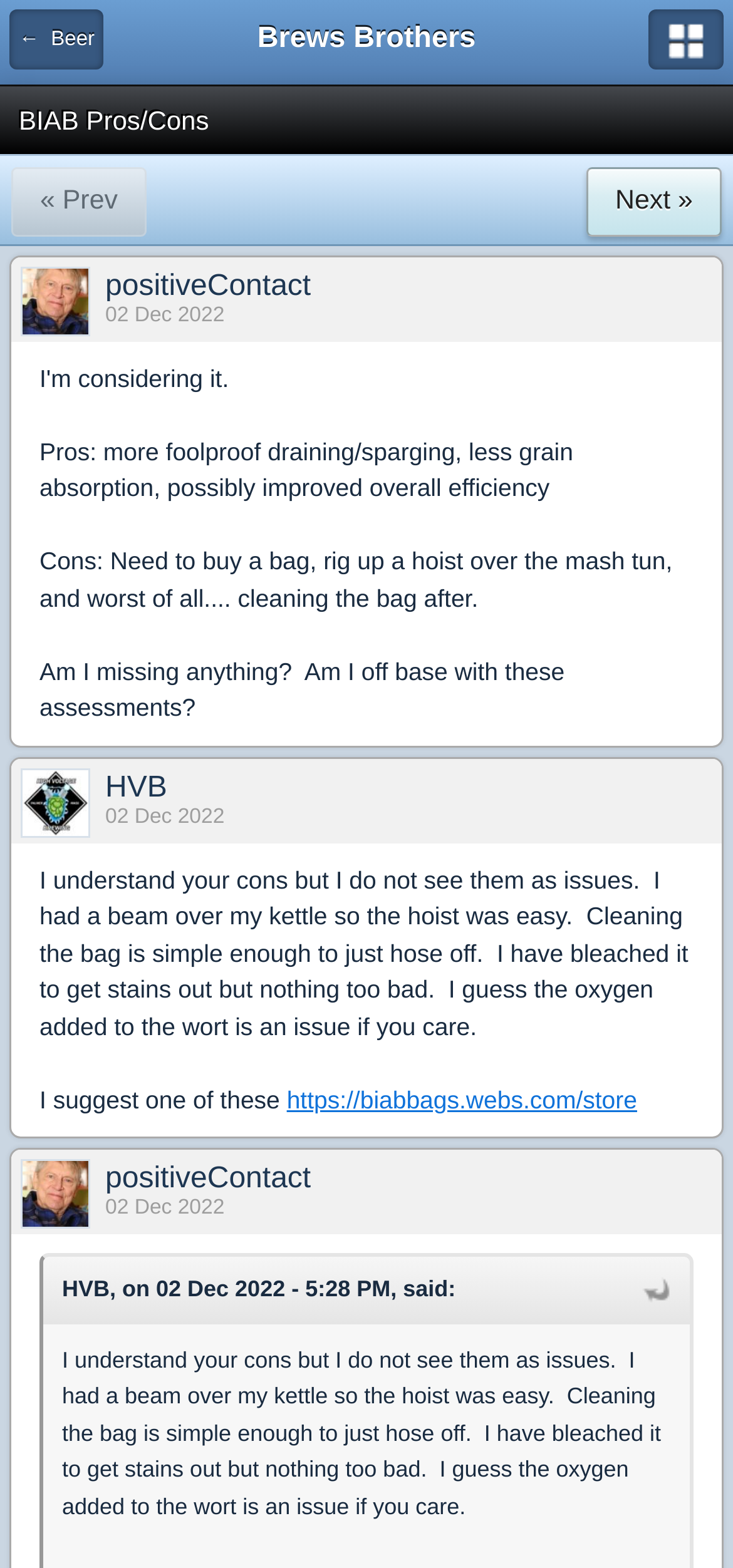Locate the bounding box for the described UI element: "« Prev". Ensure the coordinates are four float numbers between 0 and 1, formatted as [left, top, right, bottom].

[0.015, 0.107, 0.2, 0.15]